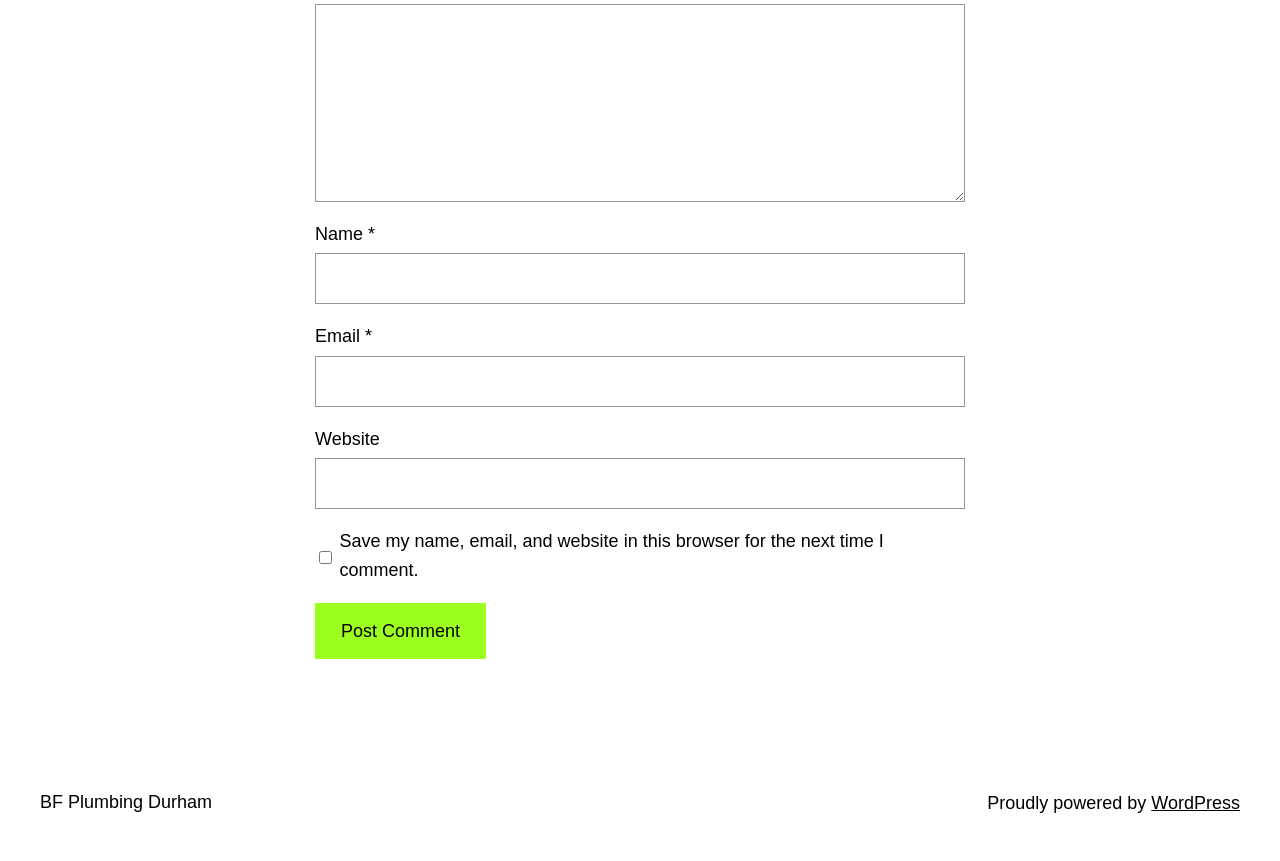Refer to the screenshot and give an in-depth answer to this question: What is the purpose of the checkbox?

The checkbox is located below the comment form and is labeled 'Save my name, email, and website in this browser for the next time I comment.' This suggests that its purpose is to save the user's comment information for future use.